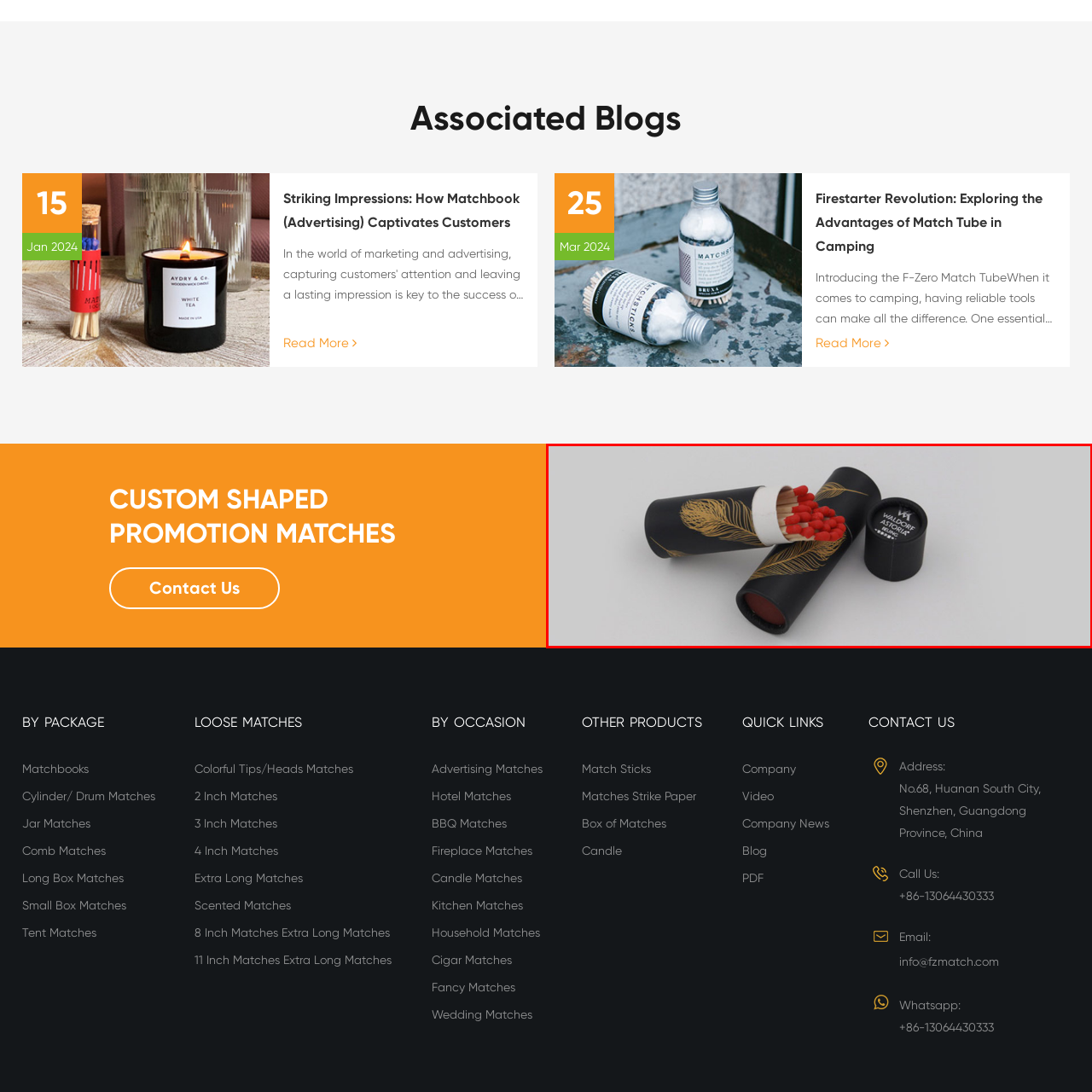Concentrate on the image inside the red border and answer the question in one word or phrase: 
What is the color of the inner cover?

White